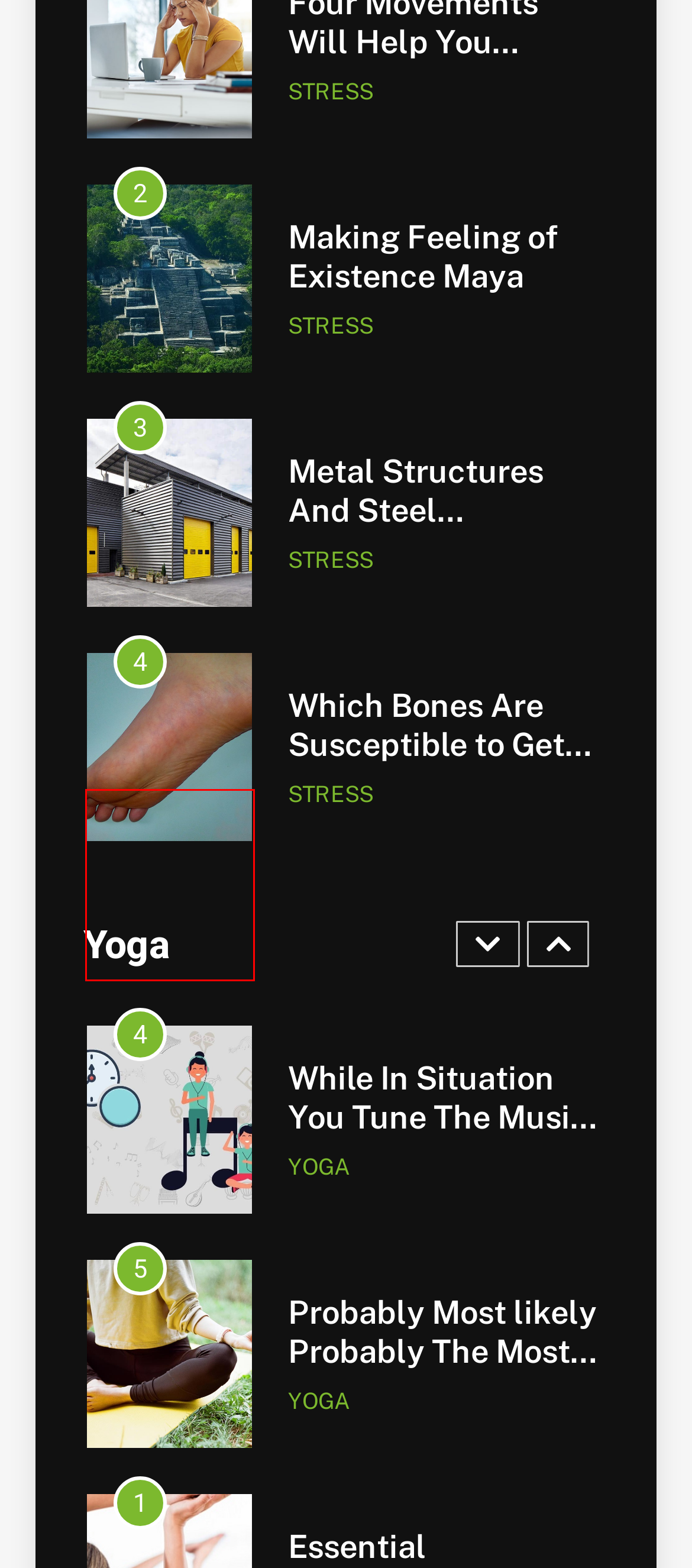Analyze the screenshot of a webpage featuring a red rectangle around an element. Pick the description that best fits the new webpage after interacting with the element inside the red bounding box. Here are the candidates:
A. How Do I Dispose of Unused or Expired Generic Medicine Bought Online? - Health BGT
B. Essential Approaches for Choosing the dependable Yoga Teacher - Health BGT
C. Metal Structures And Steel Structures Save Plenty Of Stress!!! - Health BGT
D. Probably Most likely Probably The Most Several Advantages Of Yin Yoga - Health BGT
E. While In Situation You Tune The Music Activity While Doing Yoga? - Health BGT
F. Which Bones Are Susceptible to Get Stress Fractures - Health BGT
G. Making Feeling of Existence Maya - Health BGT
H. Avoid Financial Struggles While Teaching Yoga - Health BGT

B